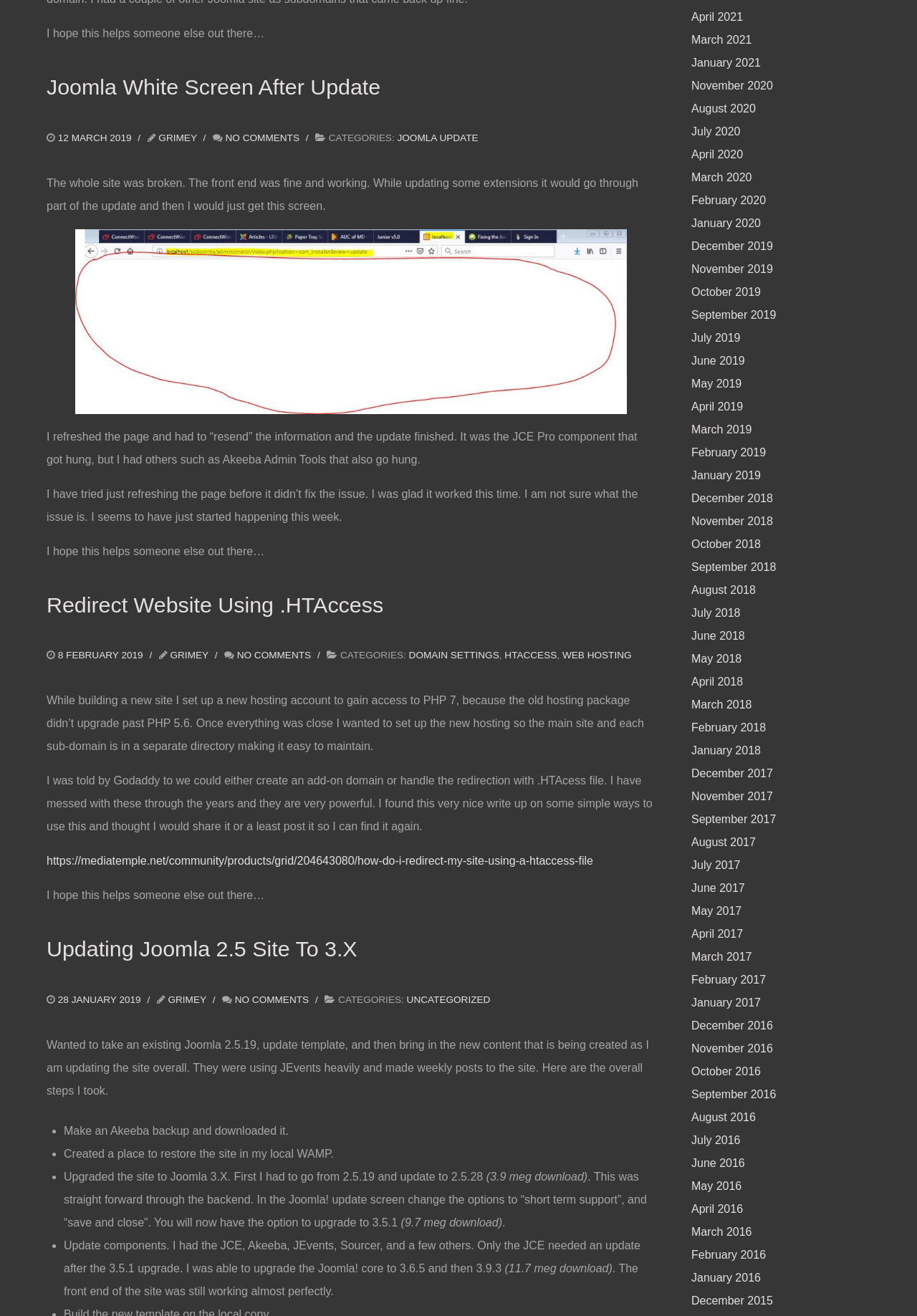Please locate the bounding box coordinates of the region I need to click to follow this instruction: "Check the tutorial on 'Updating Joomla 2.5 Site To 3.X'".

[0.051, 0.705, 0.715, 0.738]